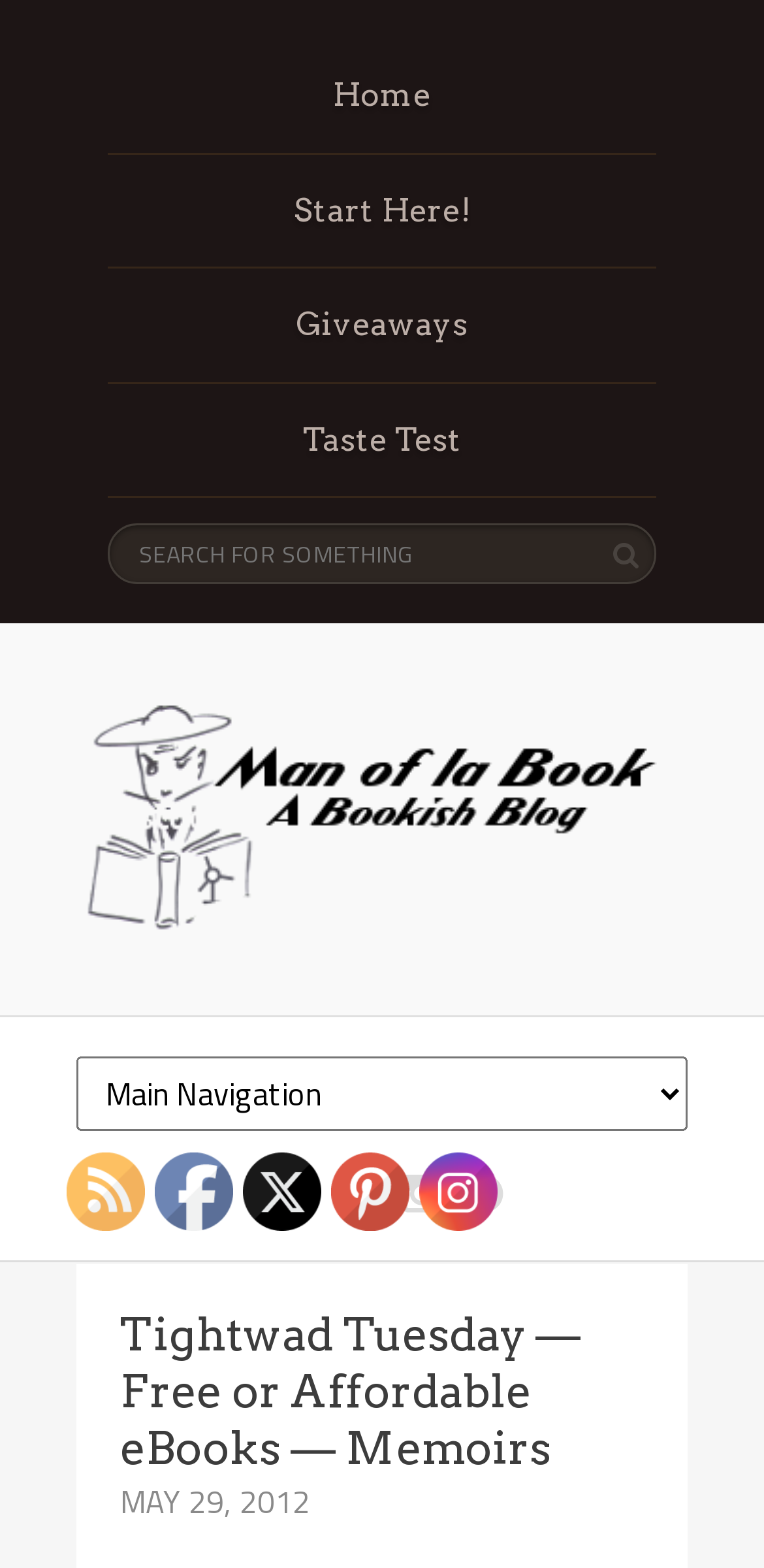Please specify the bounding box coordinates of the clickable section necessary to execute the following command: "subscribe to RSS".

[0.09, 0.736, 0.192, 0.786]